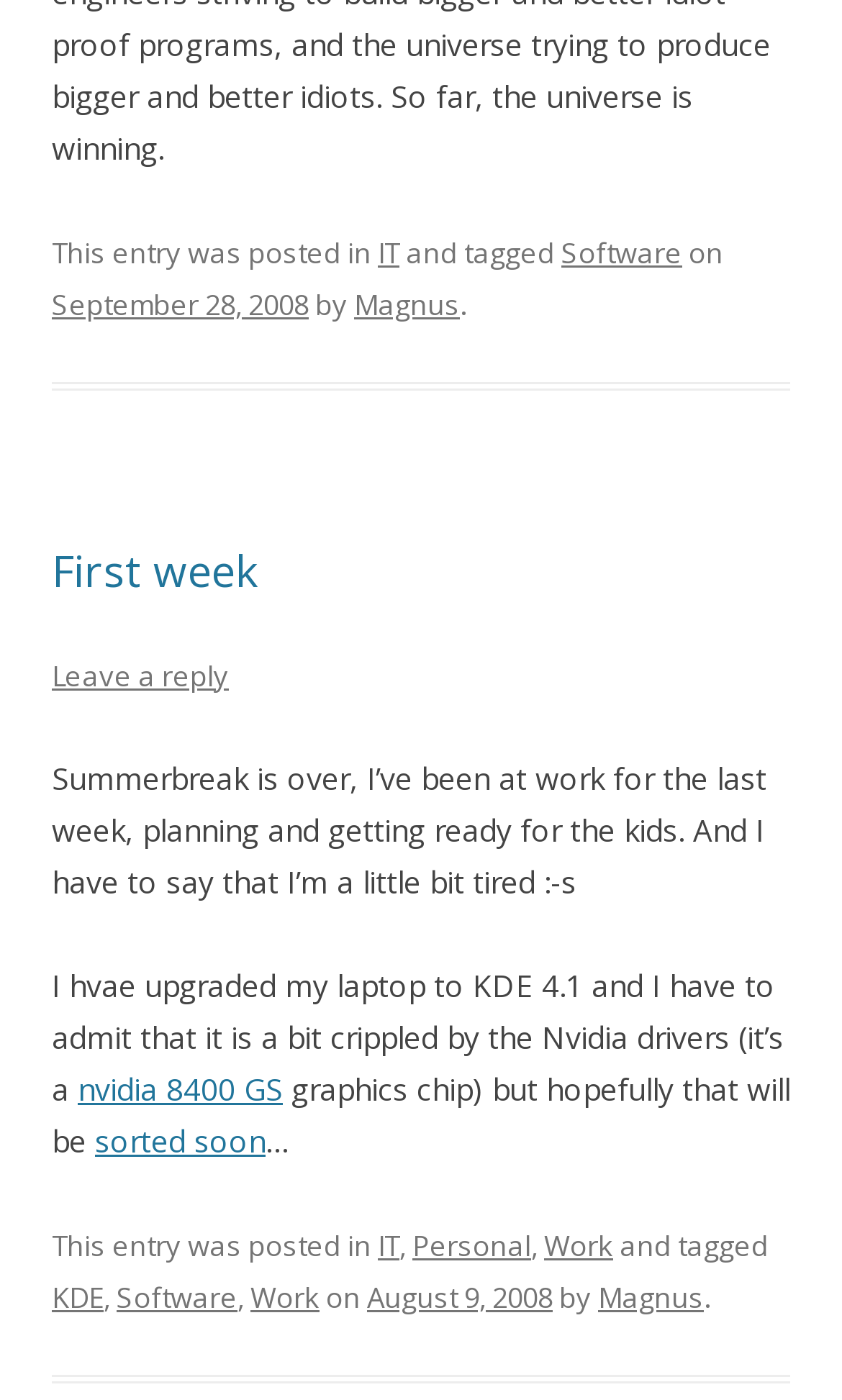What is the date of the blog post?
Please describe in detail the information shown in the image to answer the question.

I determined the date of the blog post by looking at the footer section of the webpage, where it says 'This entry was posted in ... on September 28, 2008'.